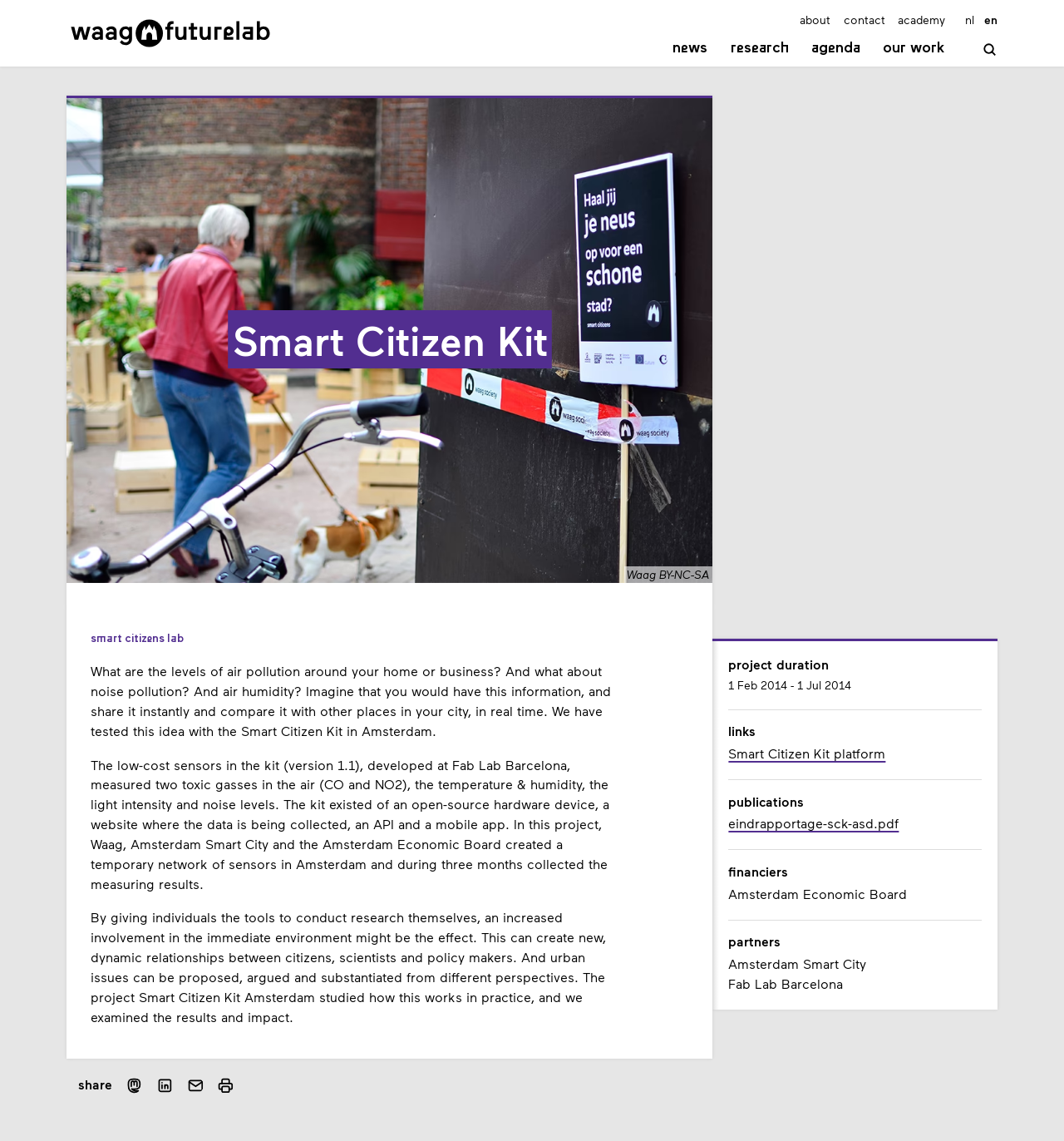What is the name of the organization that developed the kit's hardware?
Using the information from the image, provide a comprehensive answer to the question.

The webpage mentions that the low-cost sensors in the kit were developed at Fab Lab Barcelona. This information is provided in the paragraph describing the kit's functionality.